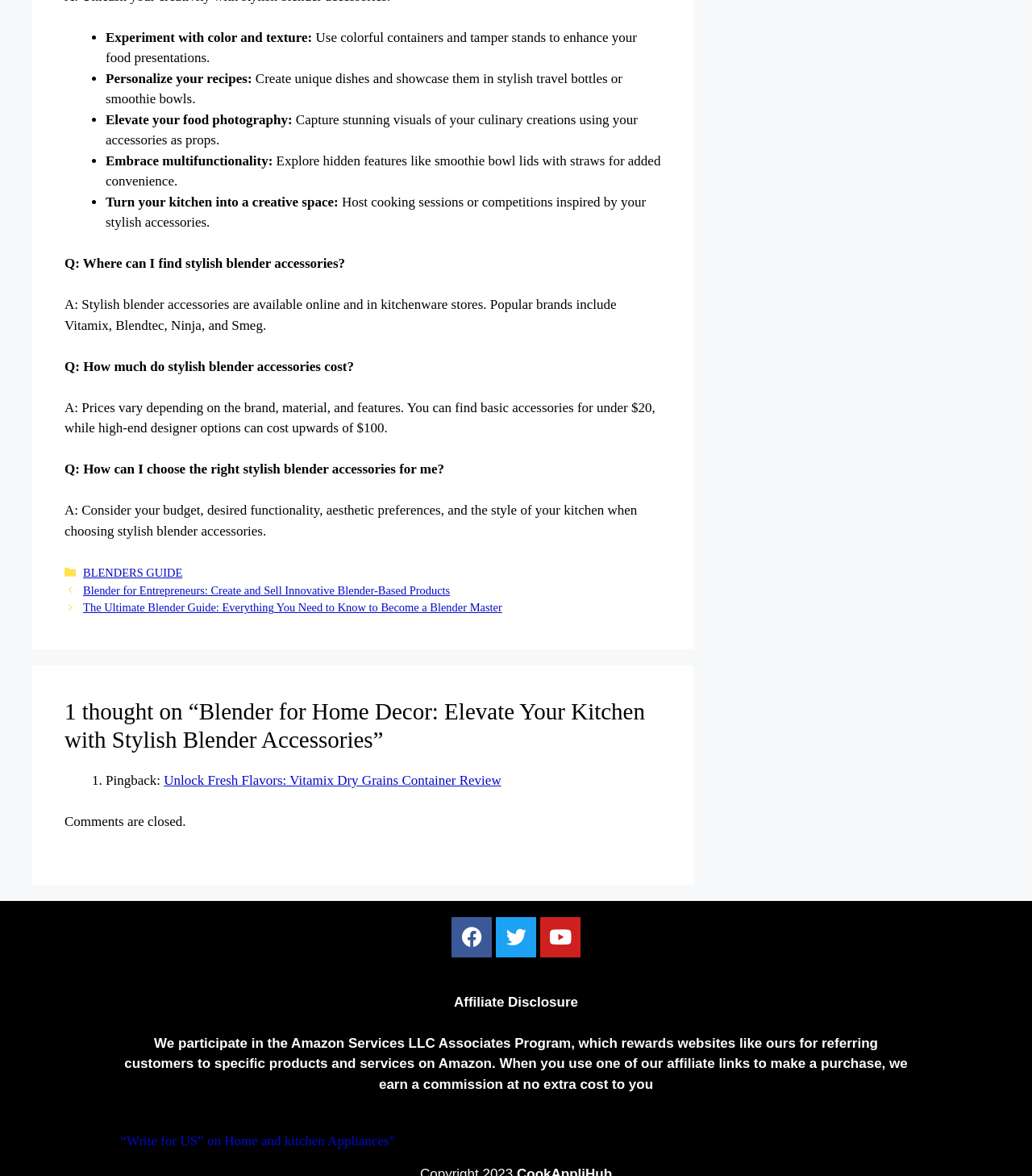Pinpoint the bounding box coordinates of the clickable element needed to complete the instruction: "Click on 'BLENDERS GUIDE'". The coordinates should be provided as four float numbers between 0 and 1: [left, top, right, bottom].

[0.081, 0.482, 0.177, 0.493]